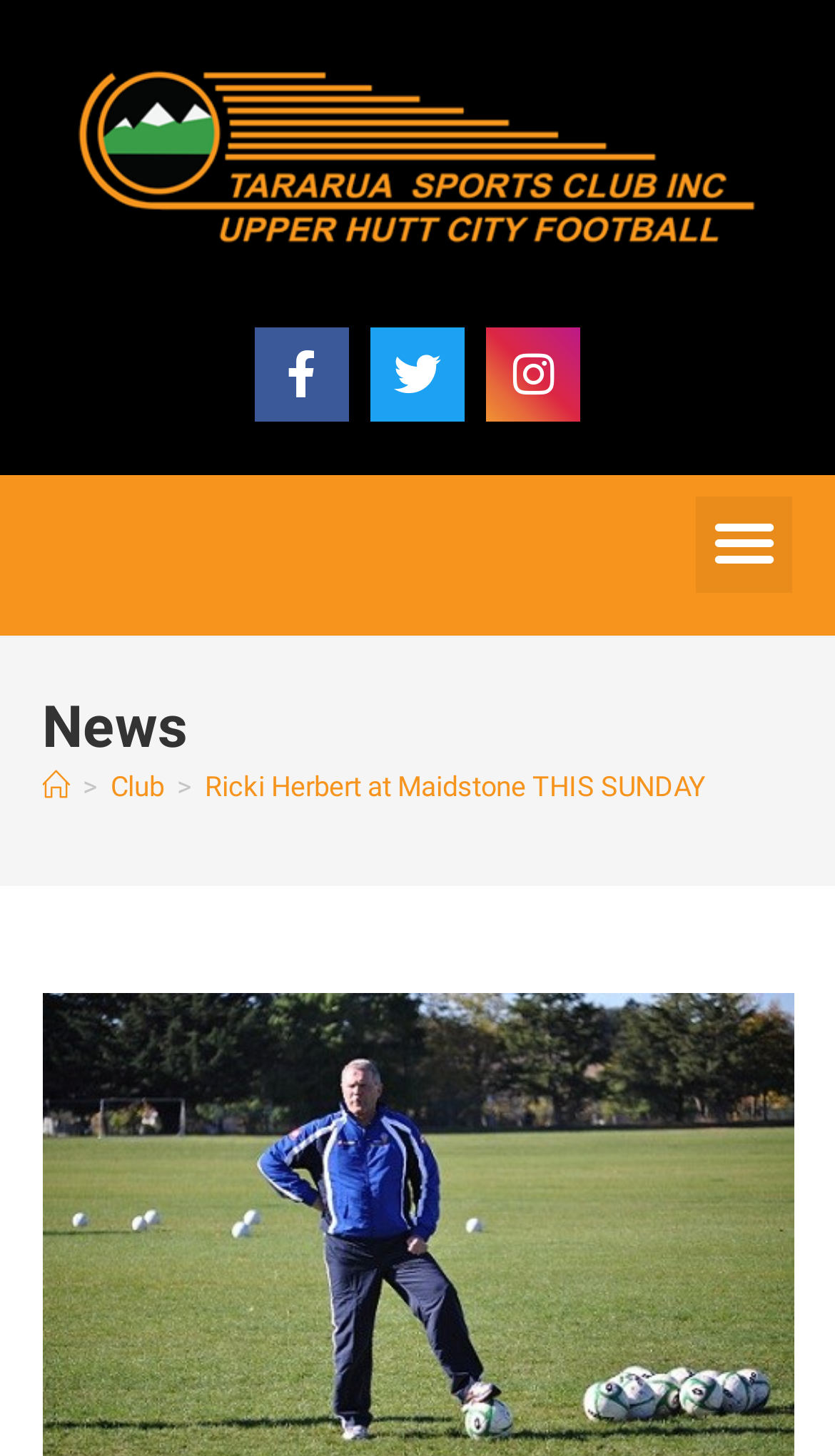Given the description: "Home", determine the bounding box coordinates of the UI element. The coordinates should be formatted as four float numbers between 0 and 1, [left, top, right, bottom].

[0.05, 0.529, 0.083, 0.551]